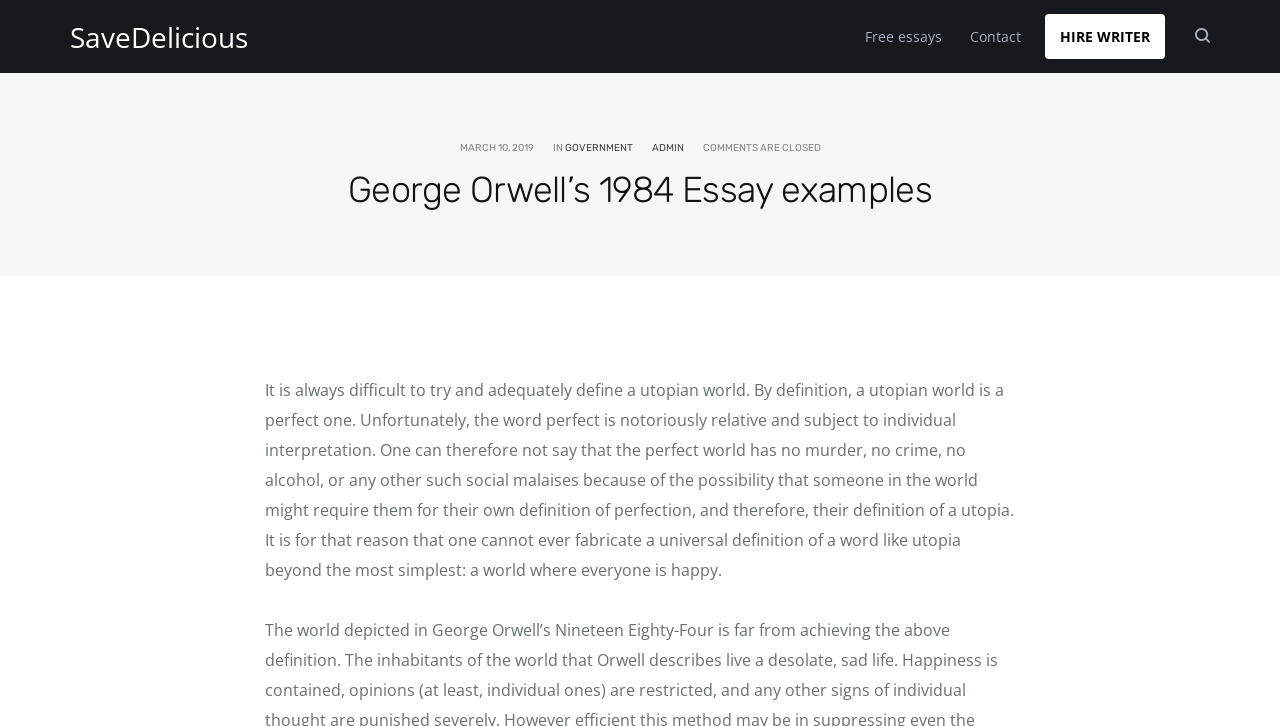Please specify the bounding box coordinates in the format (top-left x, top-left y, bottom-right x, bottom-right y), with all values as floating point numbers between 0 and 1. Identify the bounding box of the UI element described by: Contact

[0.747, 0.037, 0.809, 0.063]